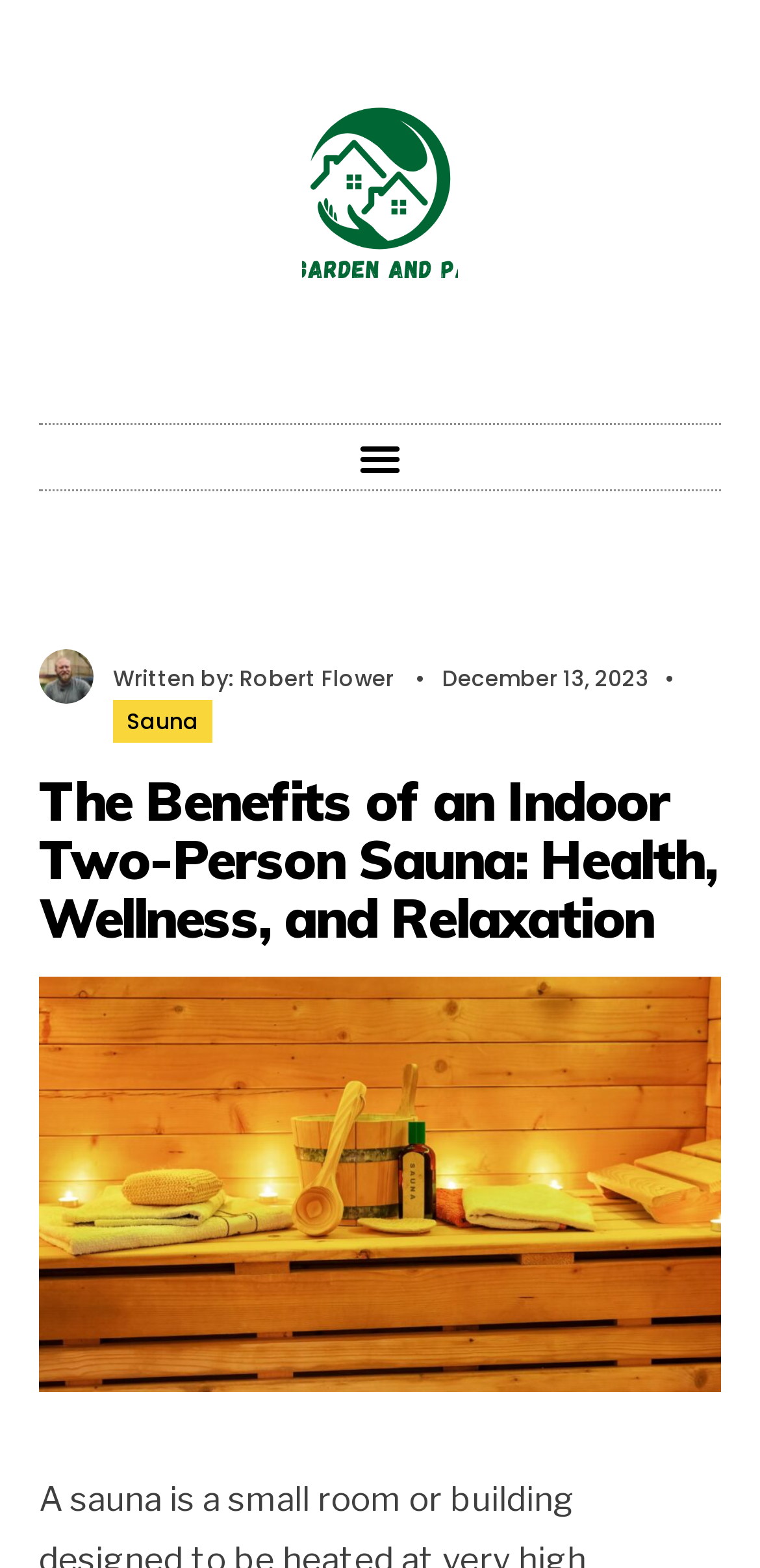Identify the webpage's primary heading and generate its text.

The Benefits of an Indoor Two-Person Sauna: Health, Wellness, and Relaxation